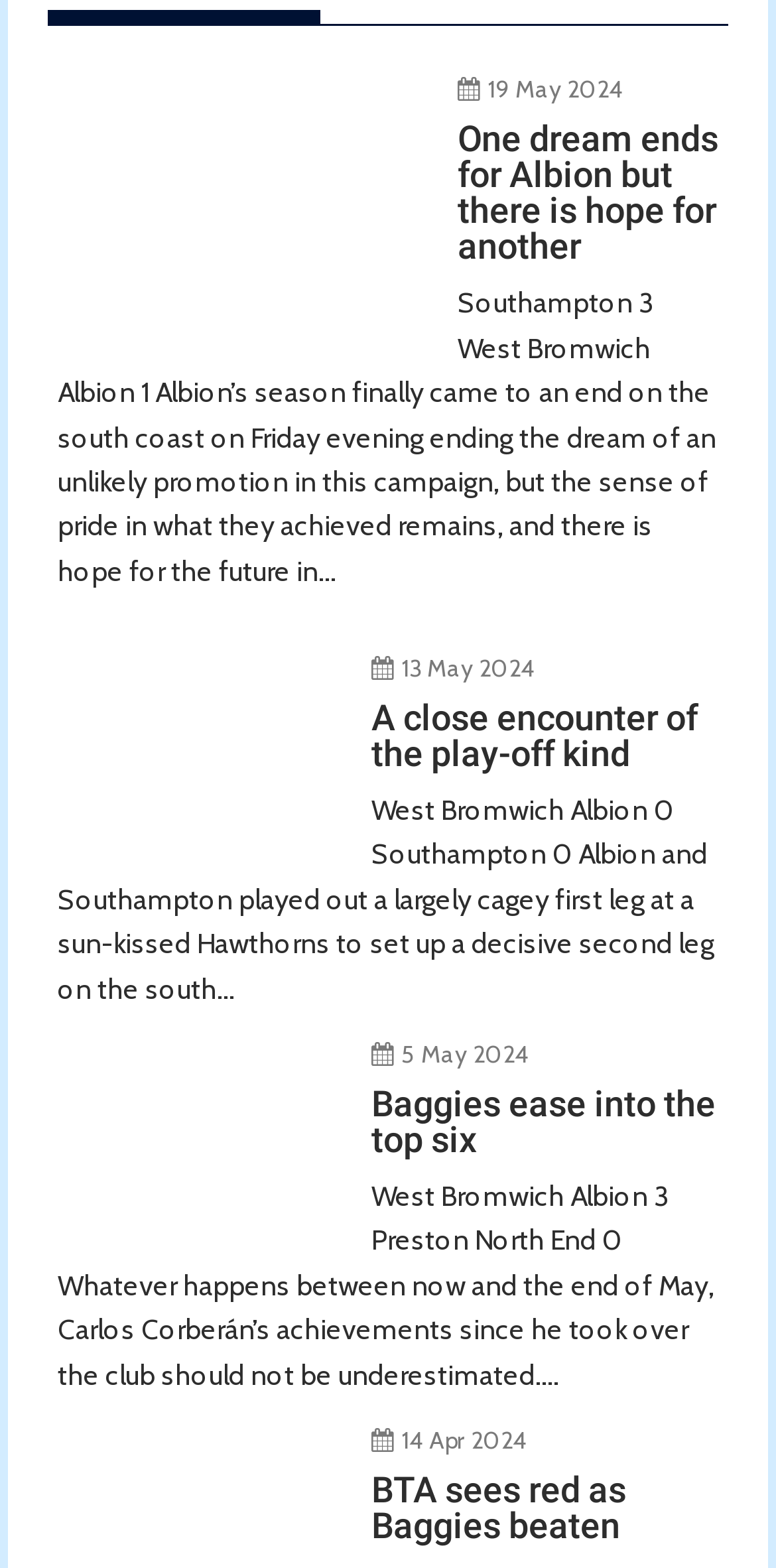Could you find the bounding box coordinates of the clickable area to complete this instruction: "Read the article about a close encounter of the play-off kind"?

[0.074, 0.447, 0.926, 0.493]